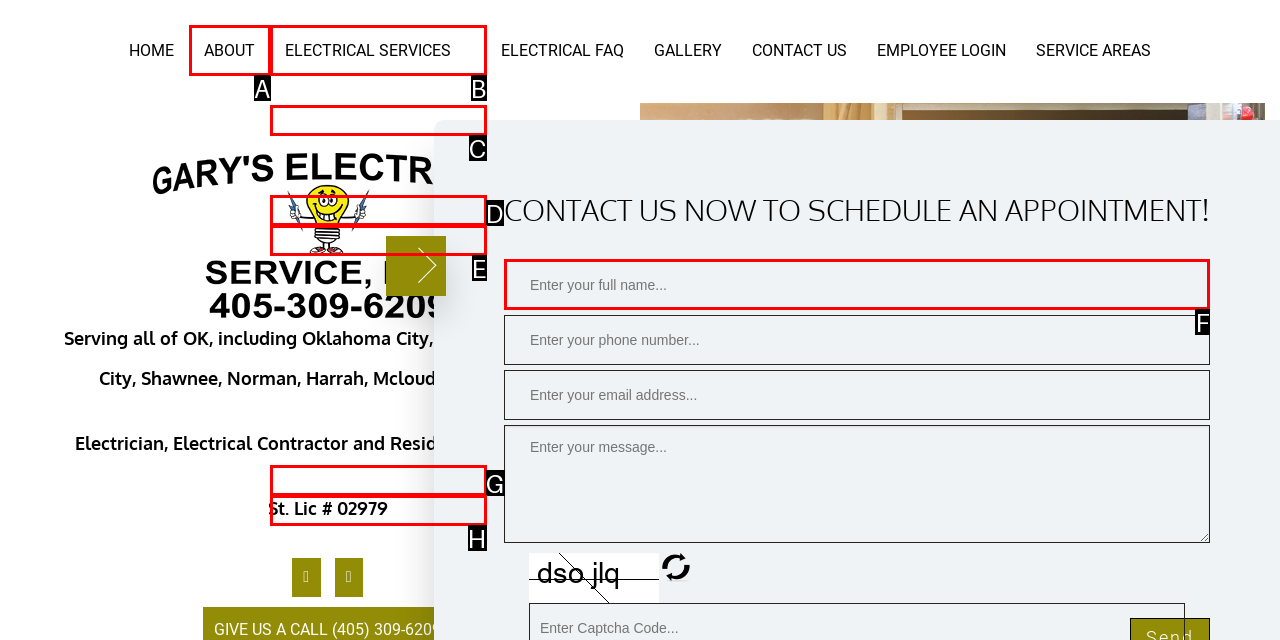Select the appropriate bounding box to fulfill the task: Enter your full name in the input field Respond with the corresponding letter from the choices provided.

F